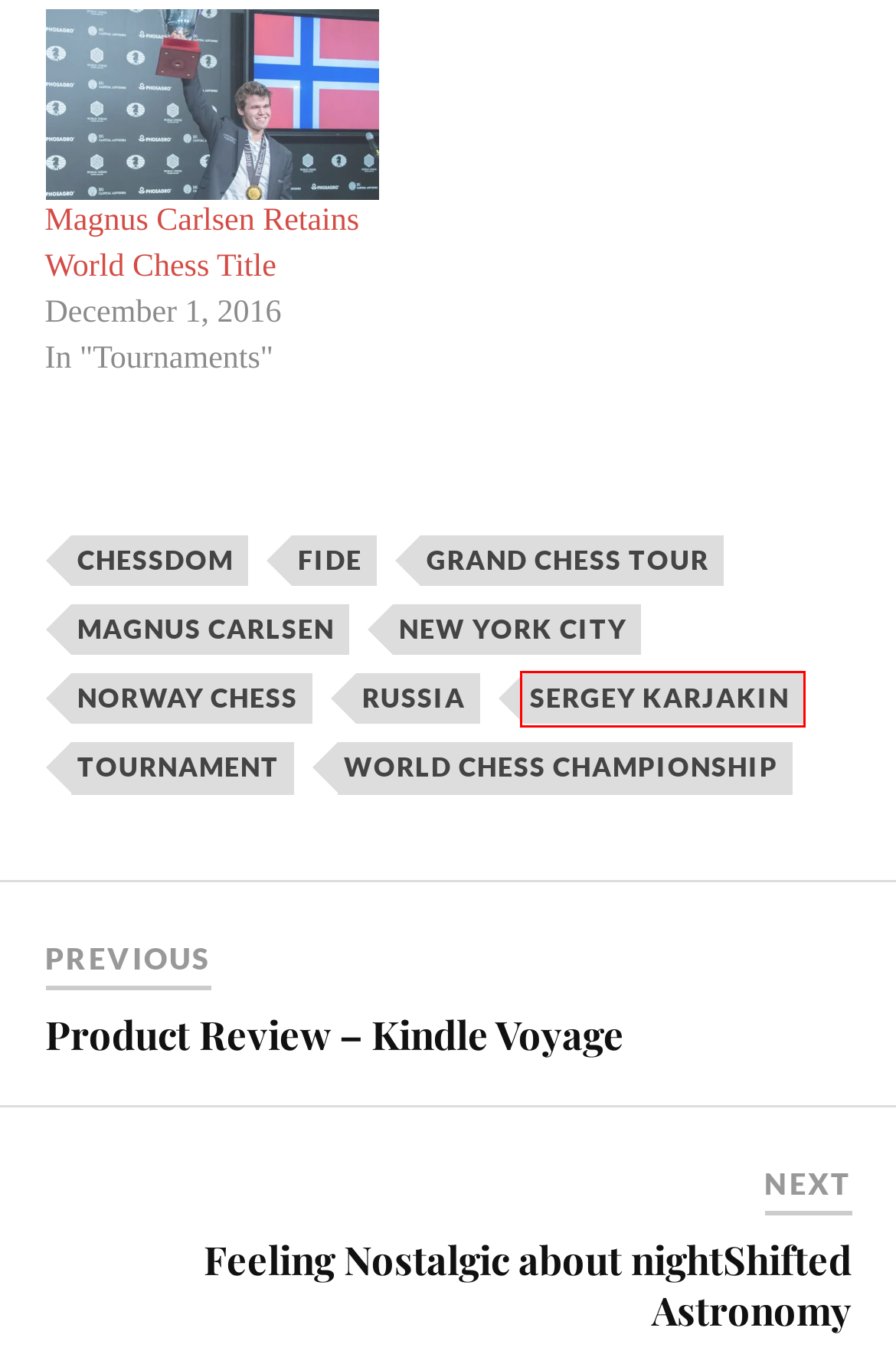Given a webpage screenshot with a UI element marked by a red bounding box, choose the description that best corresponds to the new webpage that will appear after clicking the element. The candidates are:
A. Chessdom – Campfire Chess
B. Sergey Karjakin – Campfire Chess
C. Grand Chess Tour – Campfire Chess
D. FIDE – Campfire Chess
E. Norway Chess – Campfire Chess
F. Product Review – Kindle Voyage – Campfire Chess
G. Magnus Carlsen Retains World Chess Title – Campfire Chess
H. Russia – Campfire Chess

B